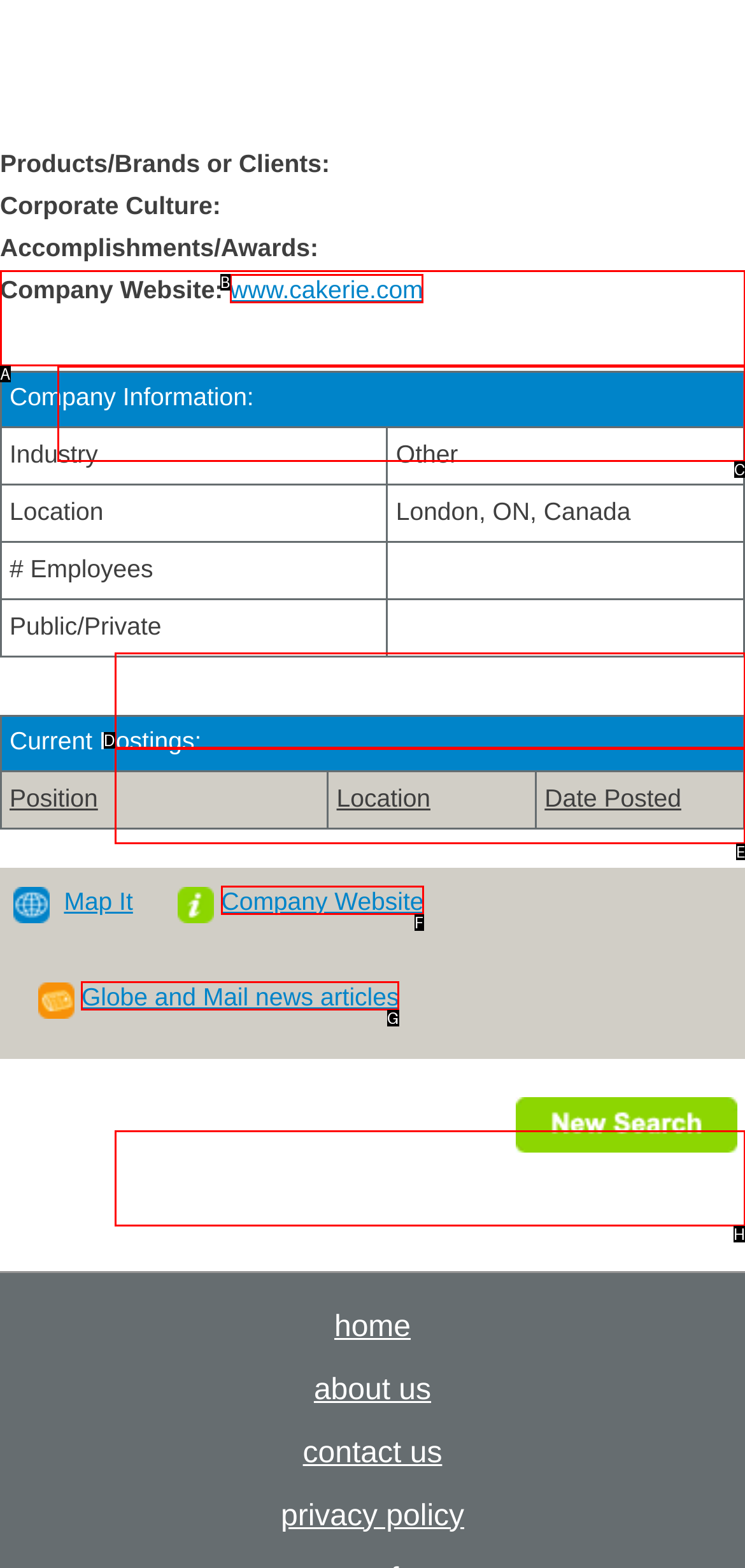Based on the description: NEWS, select the HTML element that fits best. Provide the letter of the matching option.

D